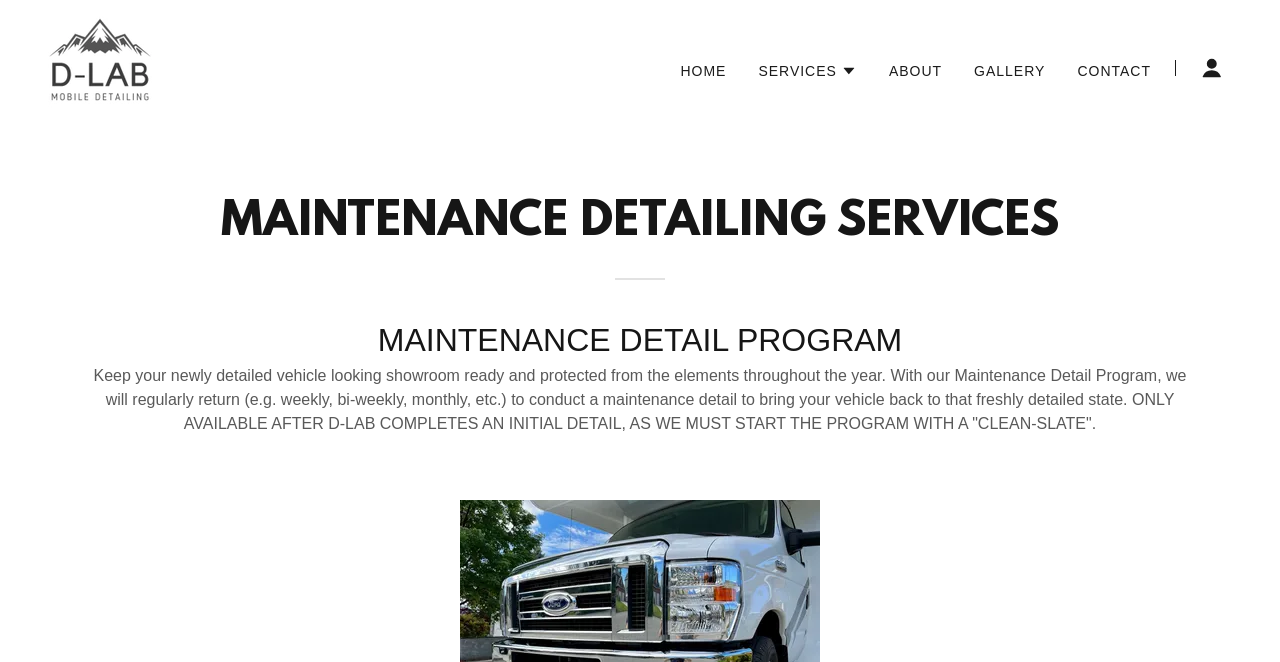Please find the main title text of this webpage.

MAINTENANCE DETAILING SERVICES